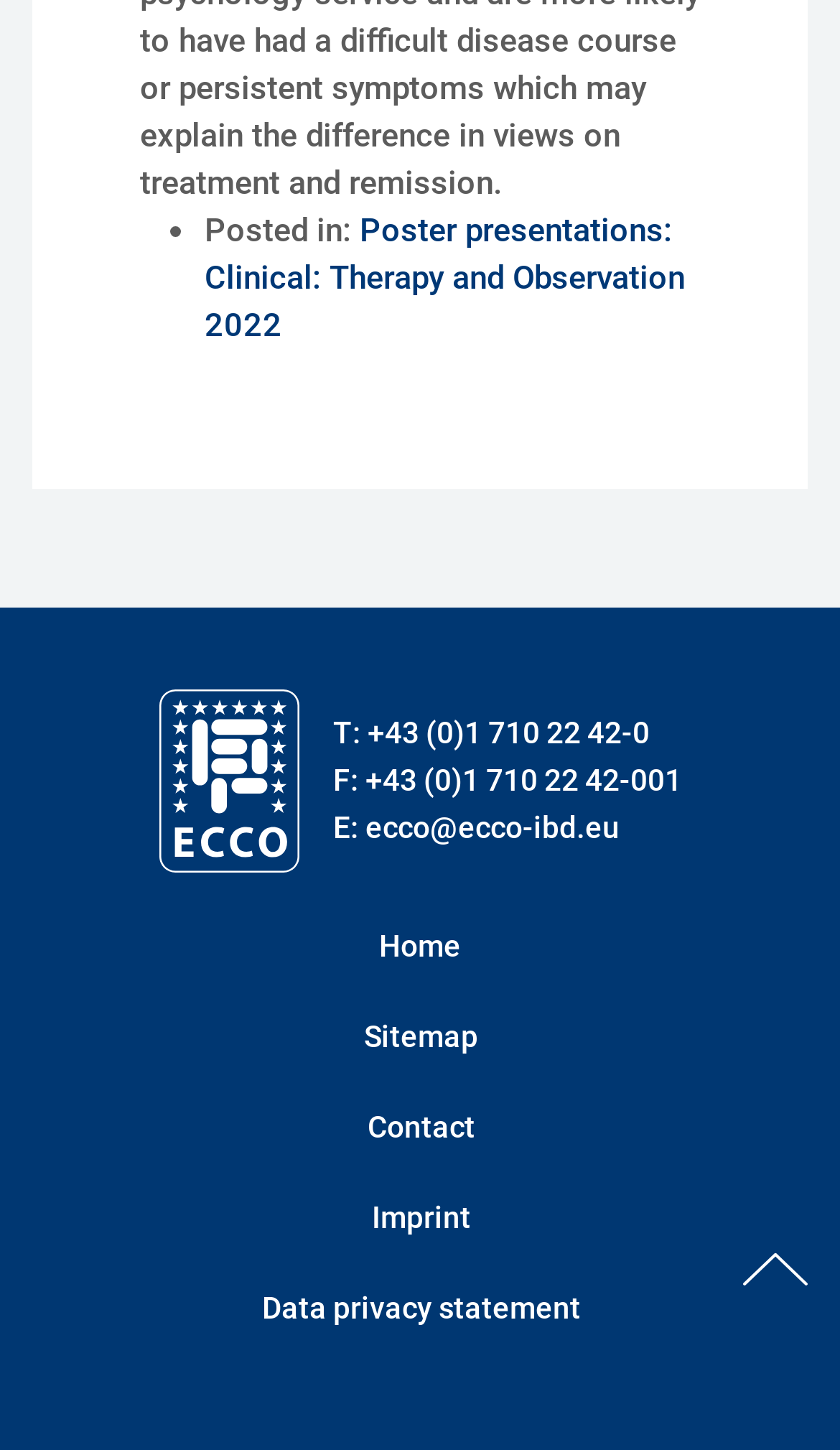Find the bounding box coordinates of the area that needs to be clicked in order to achieve the following instruction: "View the sitemap". The coordinates should be specified as four float numbers between 0 and 1, i.e., [left, top, right, bottom].

[0.433, 0.698, 0.569, 0.731]